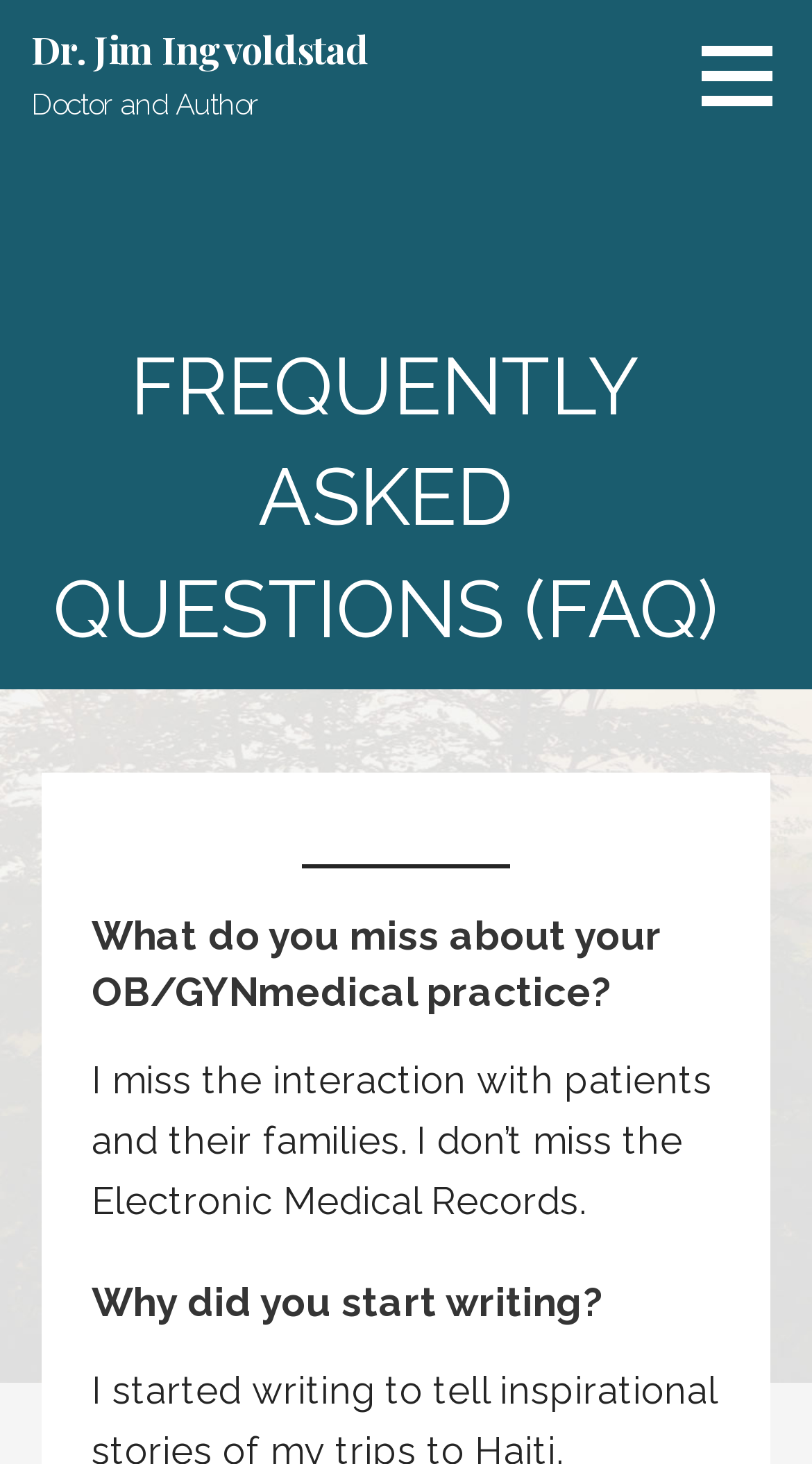What is Dr. Jim Ingvoldstad's profession?
Craft a detailed and extensive response to the question.

Based on the webpage, Dr. Jim Ingvoldstad is a doctor and an author, as indicated by the StaticText 'Doctor and Author' next to his name.